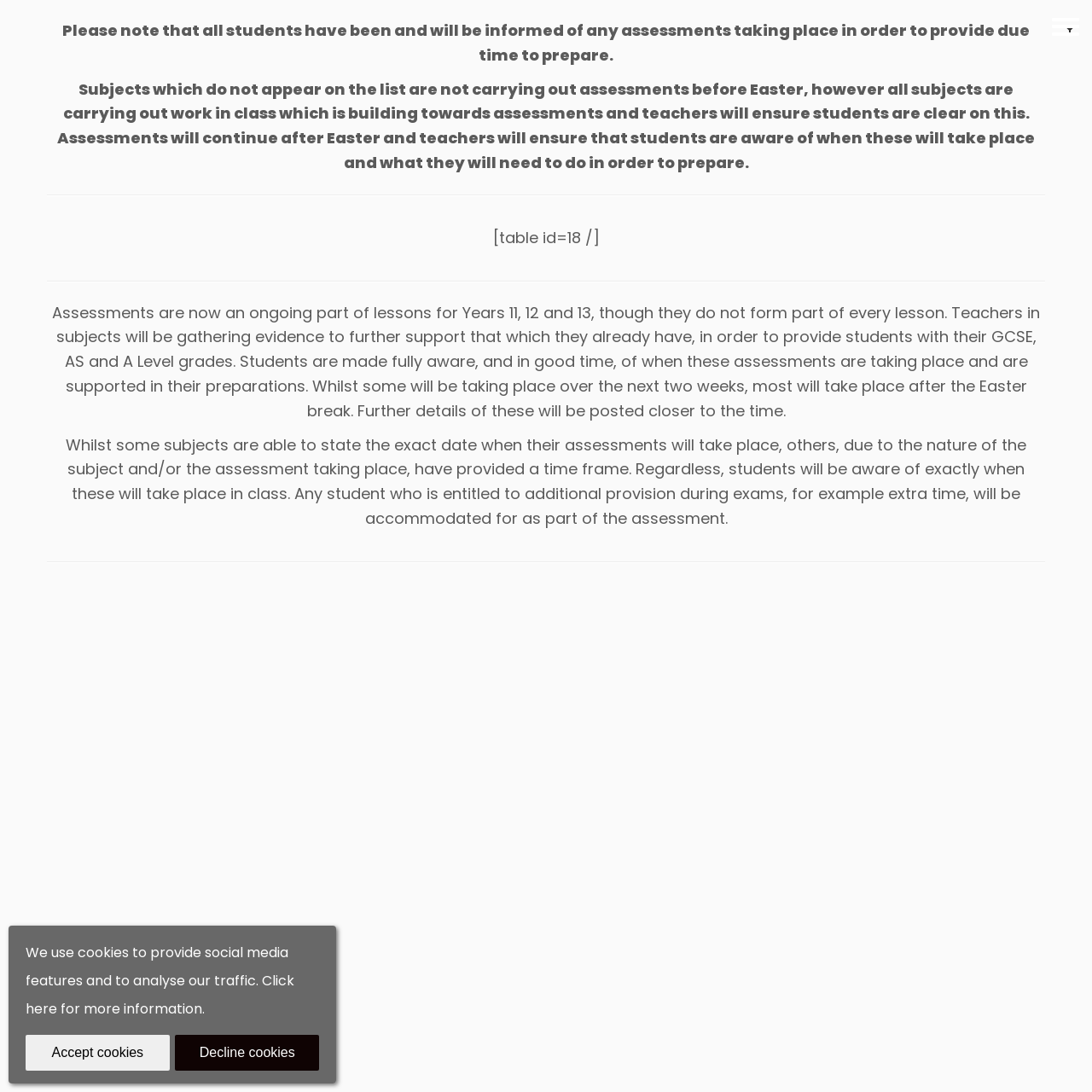Given the description "About Us", provide the bounding box coordinates of the corresponding UI element.

None